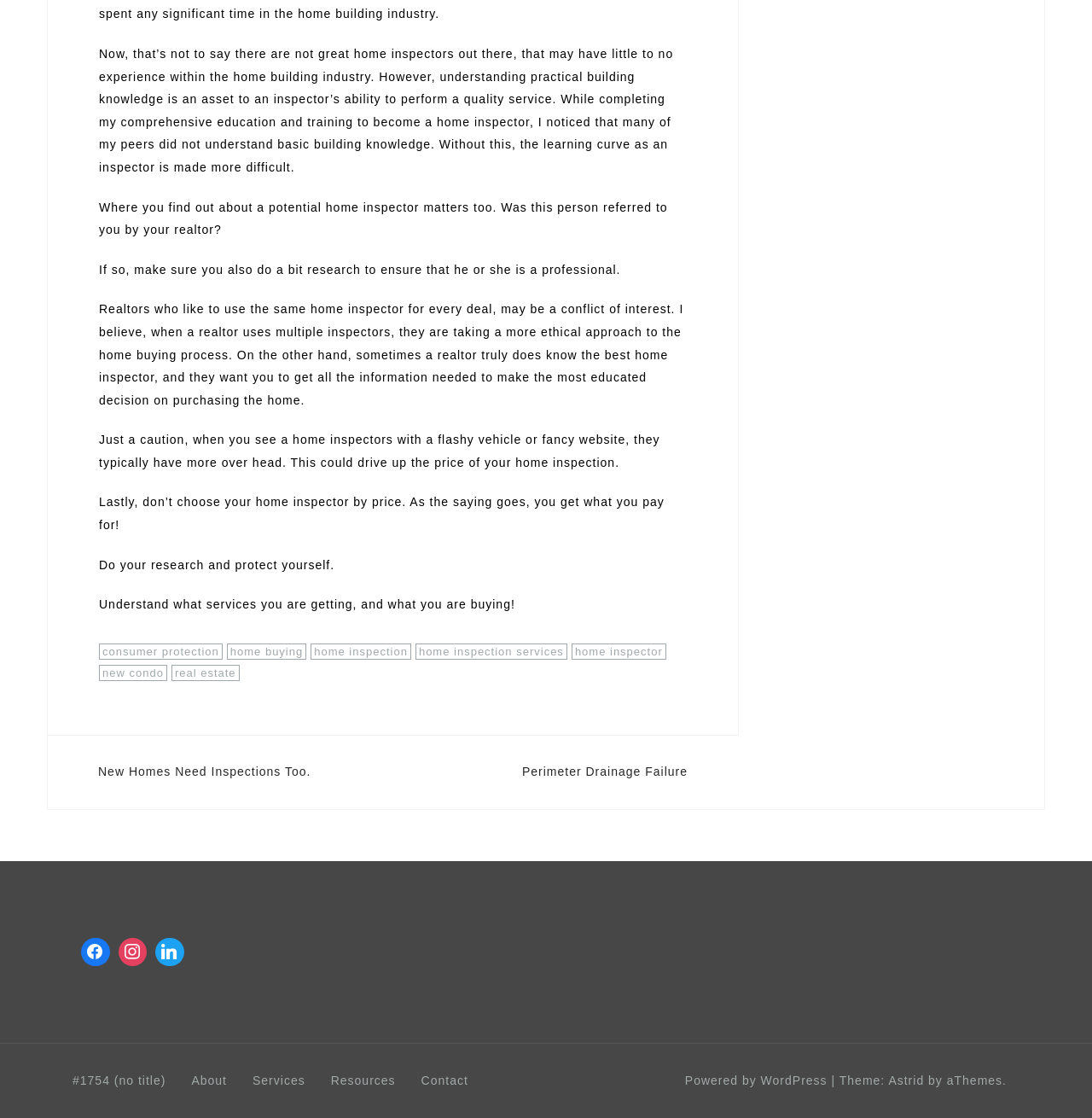What is the main topic of this webpage?
Answer the question based on the image using a single word or a brief phrase.

Home inspection